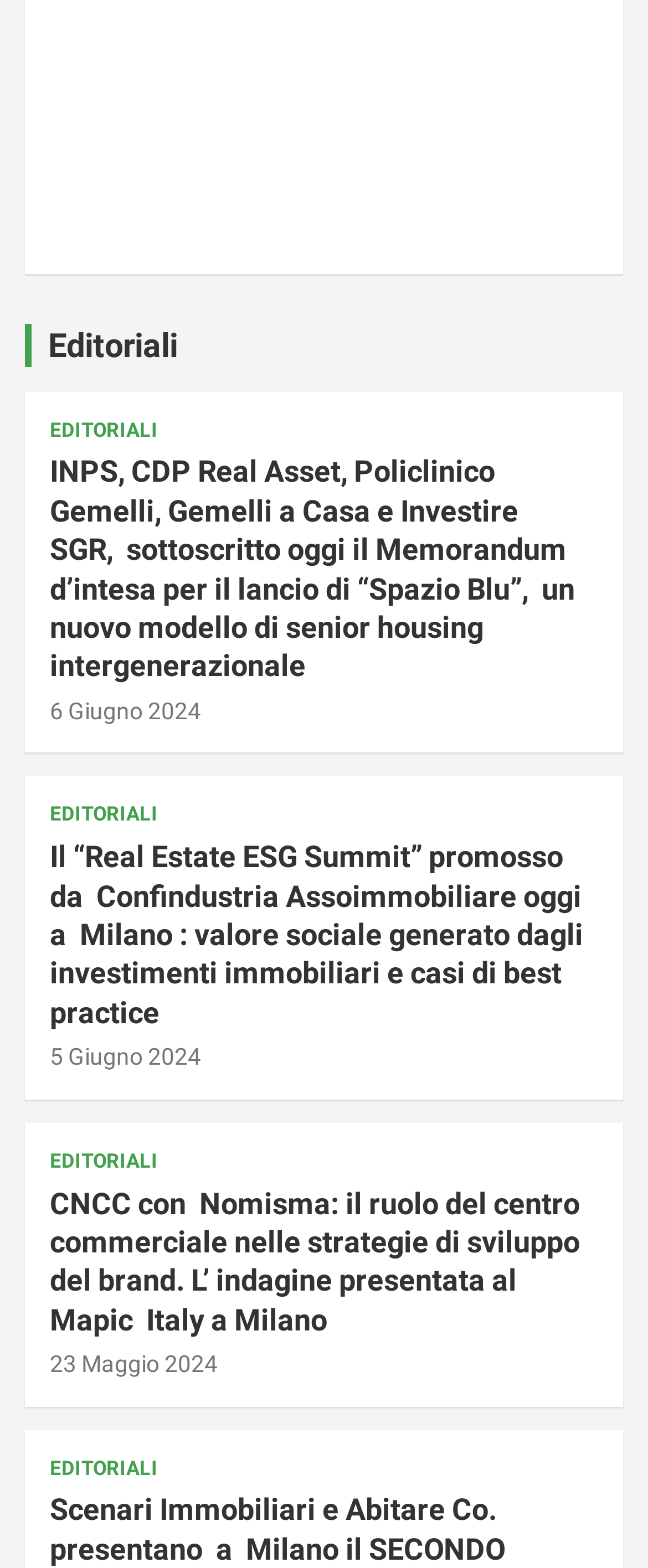Respond to the question below with a concise word or phrase:
How many links are there with the text 'EDITORIALI'?

4